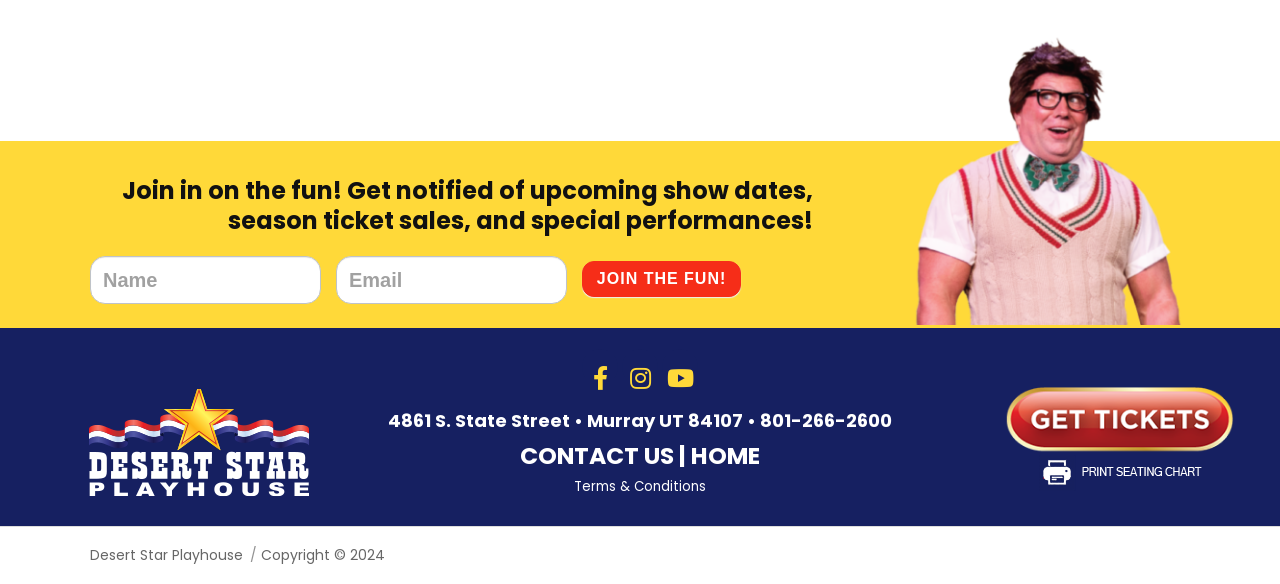Kindly provide the bounding box coordinates of the section you need to click on to fulfill the given instruction: "Contact us".

[0.406, 0.751, 0.527, 0.808]